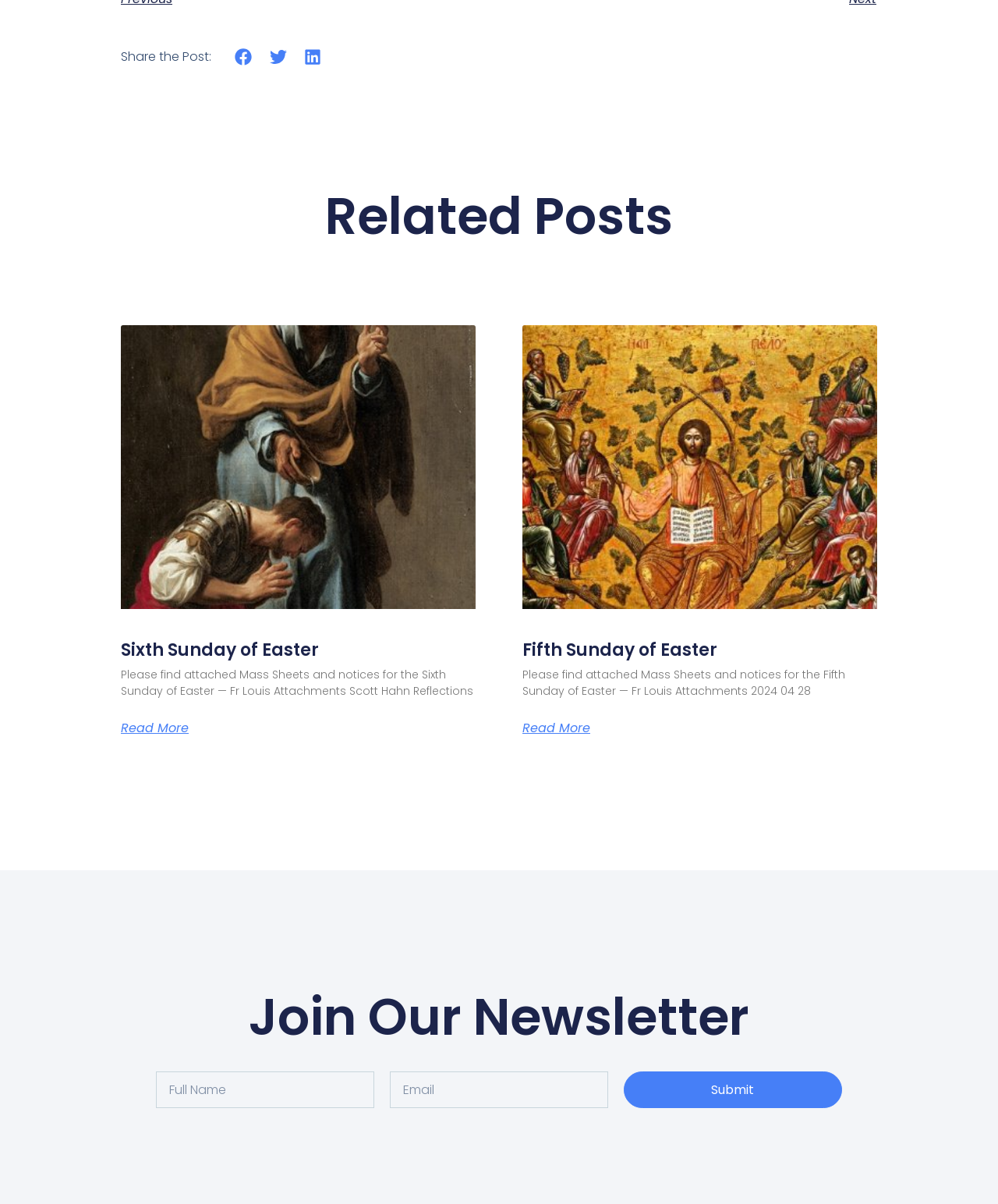Give the bounding box coordinates for this UI element: "Submit". The coordinates should be four float numbers between 0 and 1, arranged as [left, top, right, bottom].

[0.625, 0.89, 0.844, 0.92]